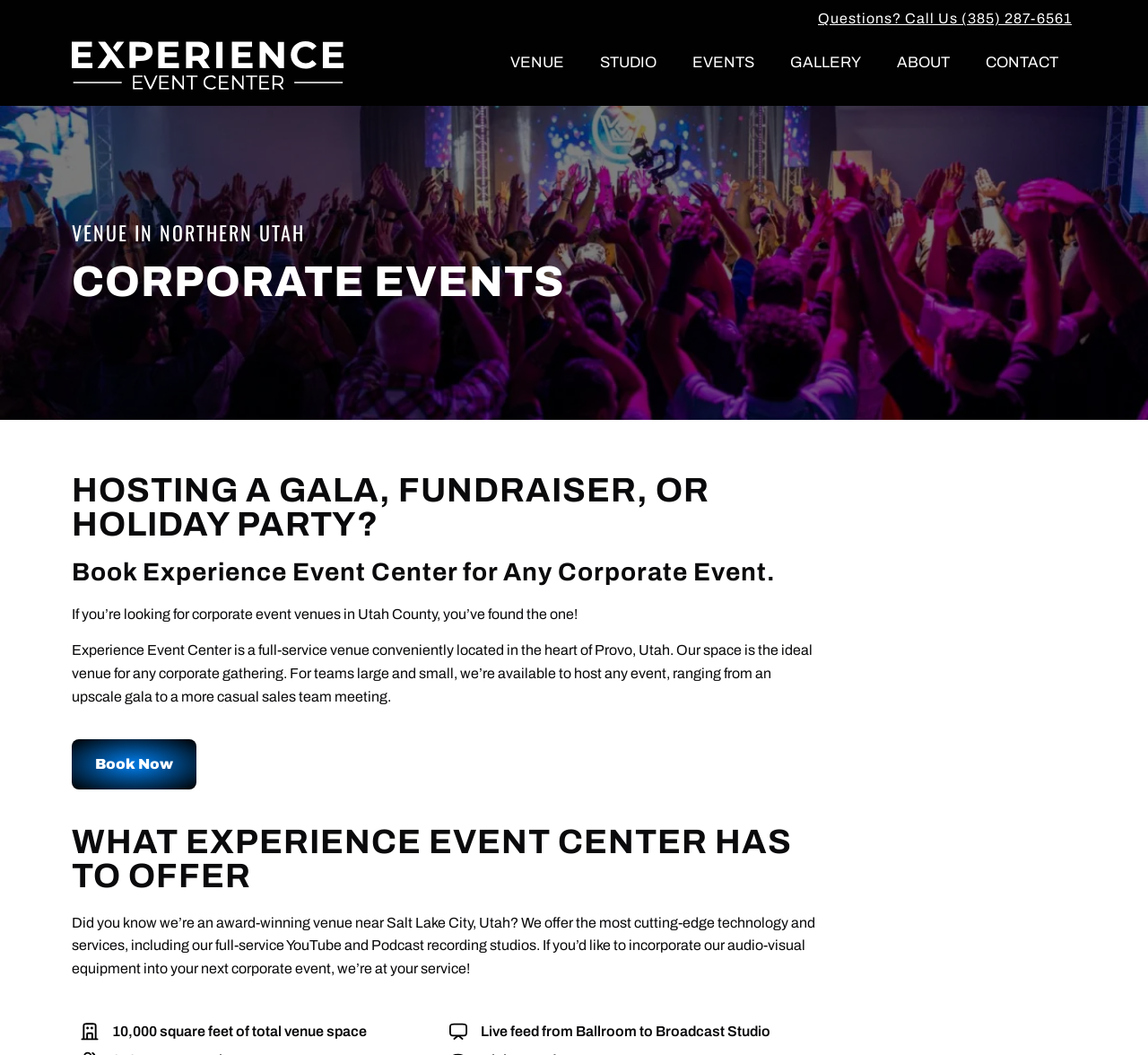Determine the coordinates of the bounding box for the clickable area needed to execute this instruction: "Explore the VENUE page".

[0.429, 0.04, 0.507, 0.079]